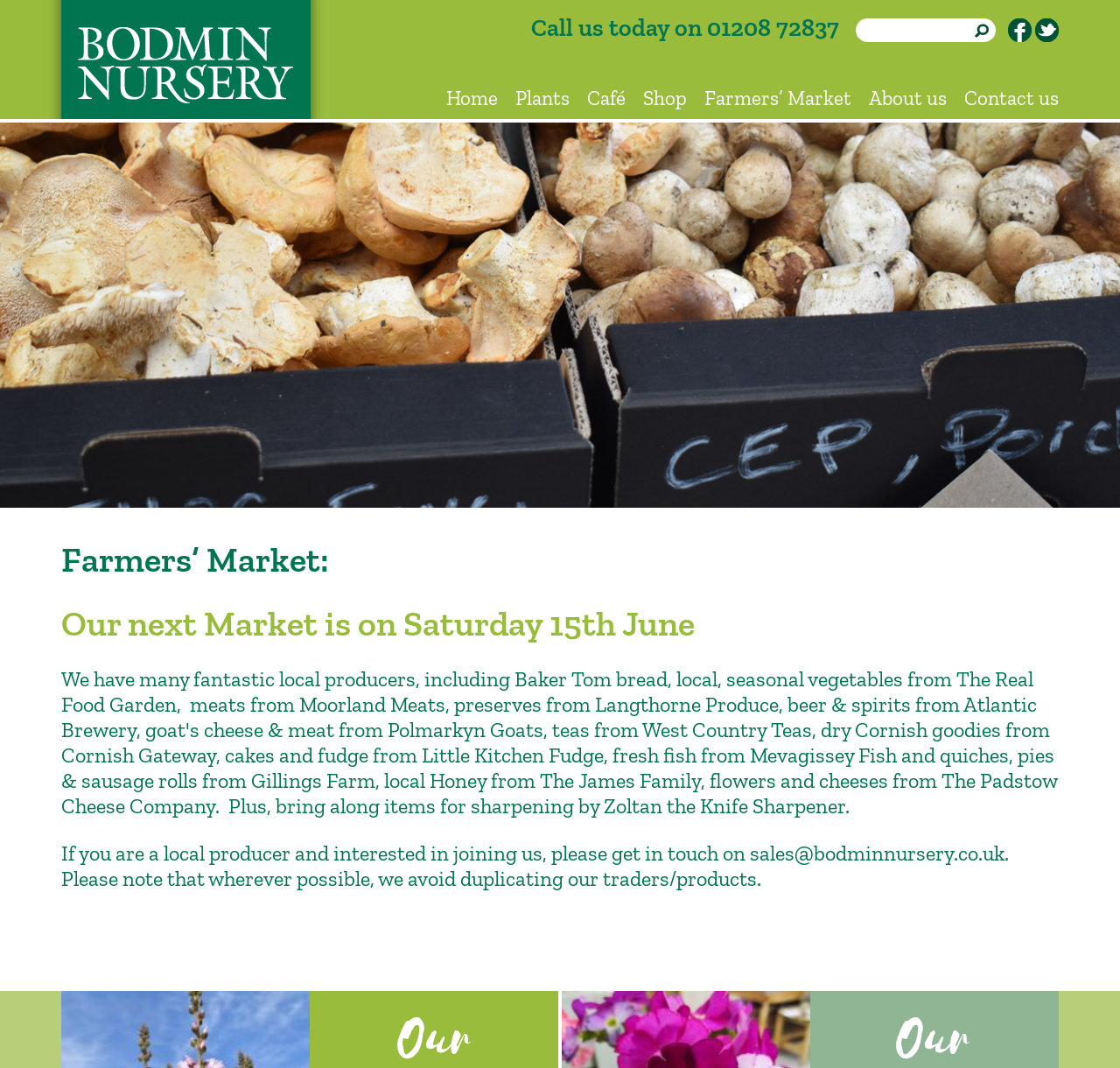Identify the bounding box coordinates for the region to click in order to carry out this instruction: "Call the nursery". Provide the coordinates using four float numbers between 0 and 1, formatted as [left, top, right, bottom].

[0.474, 0.012, 0.749, 0.039]